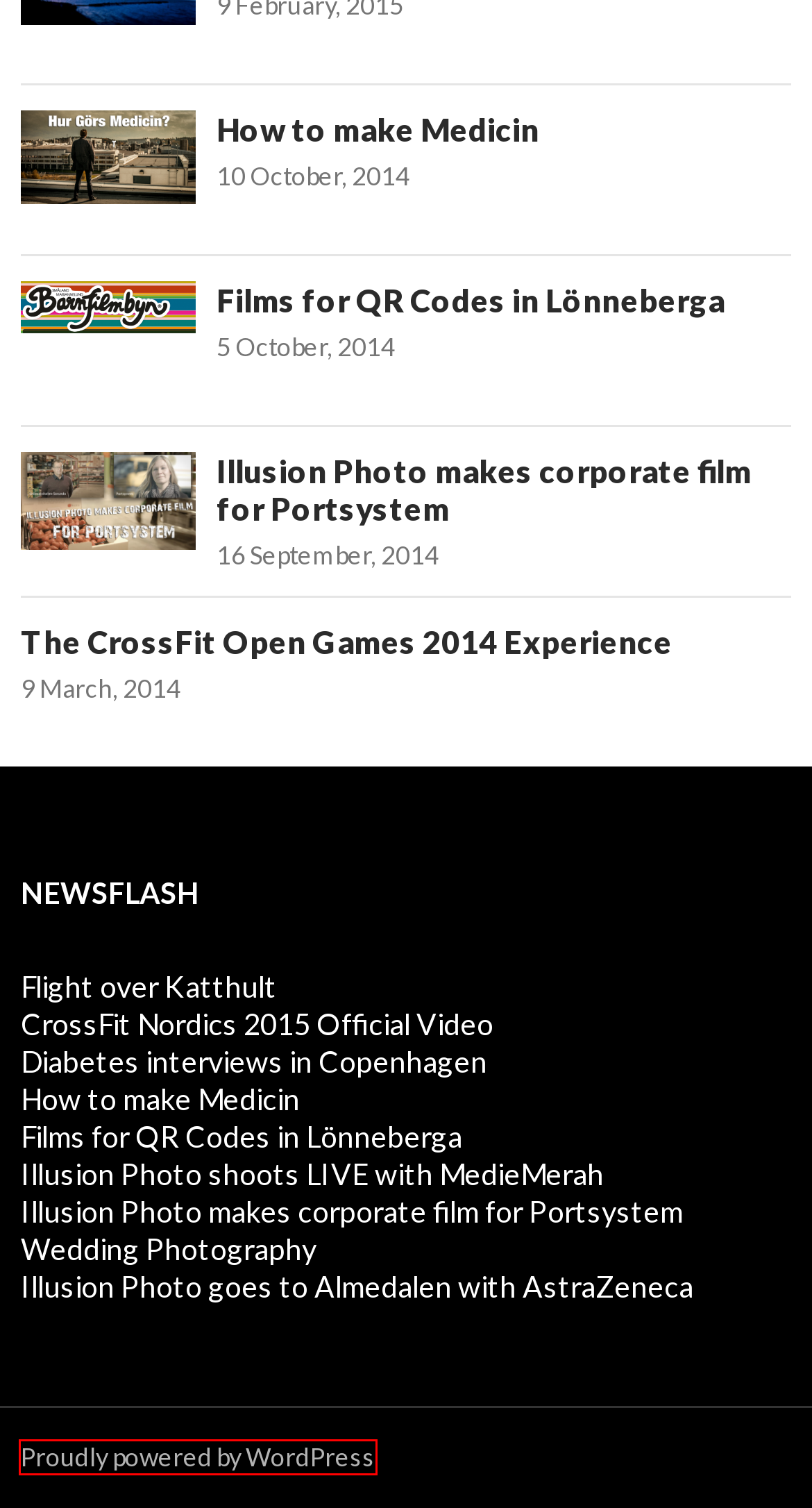Look at the screenshot of a webpage where a red rectangle bounding box is present. Choose the webpage description that best describes the new webpage after clicking the element inside the red bounding box. Here are the candidates:
A. Illusion Photo shoots LIVE with MedieMerah | Illusion Photo – Film Foto och Digital Media
B. Illusion Photo goes to Almedalen with AstraZeneca | Illusion Photo – Film Foto och Digital Media
C. NewsFlash | Illusion Photo – Film Foto och Digital Media
D. Illusion Photo makes corporate film for Portsystem | Illusion Photo – Film Foto och Digital Media
E. The CrossFit Open Games 2014 Experience | Illusion Photo – Film Foto och Digital Media
F. Blog Tool, Publishing Platform, and CMS – WordPress.org
G. Films for QR Codes in Lönneberga  | Illusion Photo – Film Foto och Digital Media
H. Wedding Photography | Illusion Photo – Film Foto och Digital Media

F